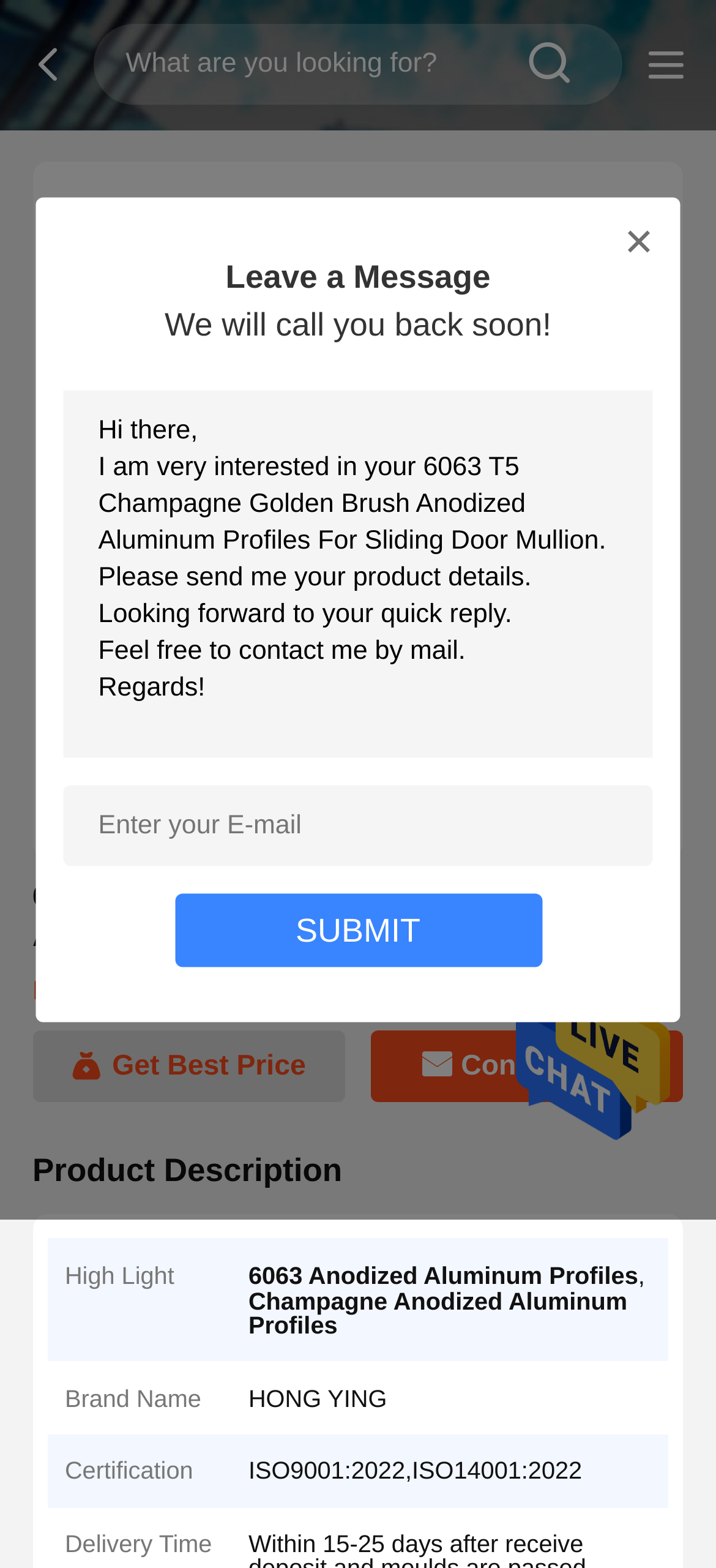Find the coordinates for the bounding box of the element with this description: "search btn".

[0.672, 0.018, 0.864, 0.065]